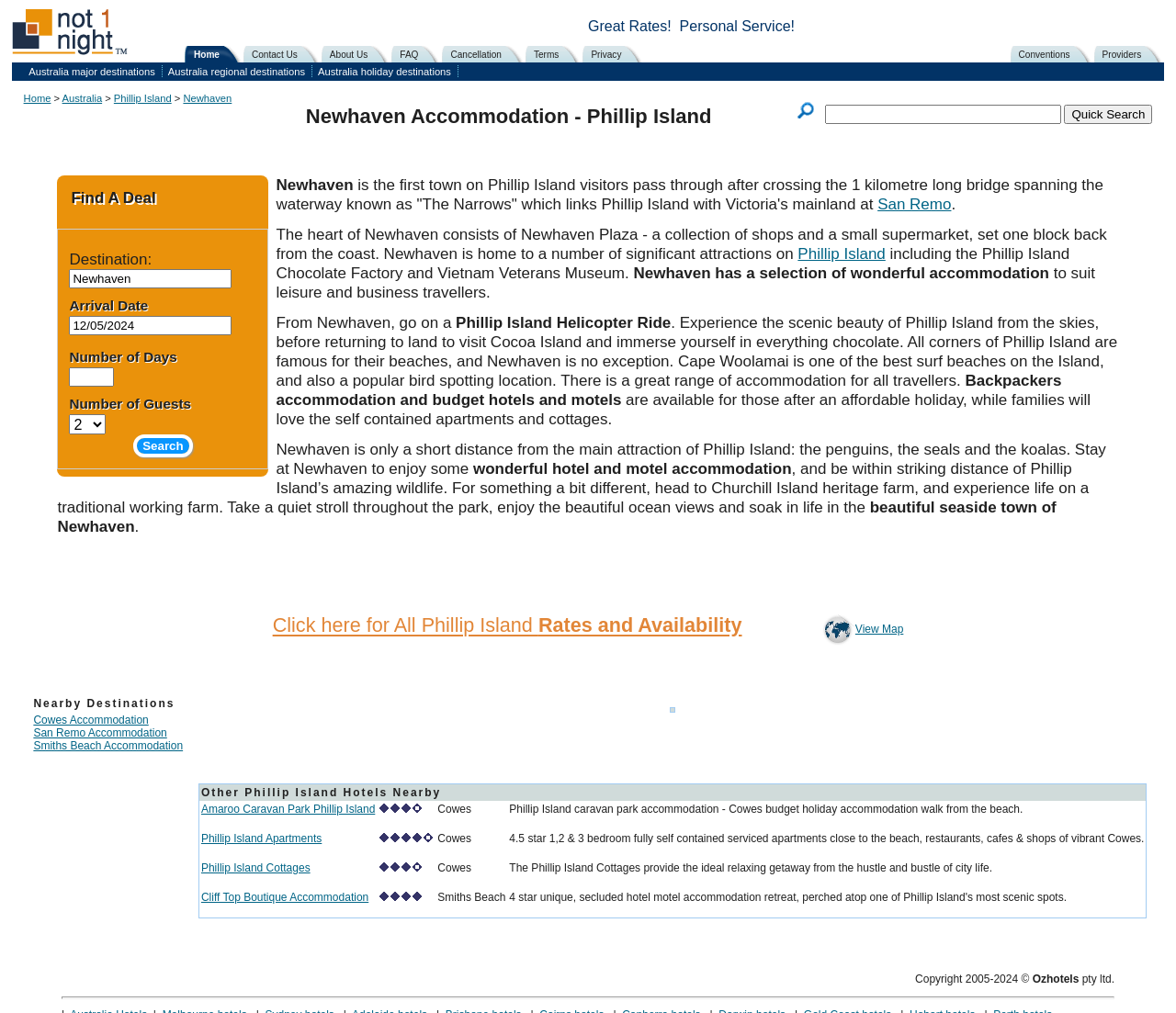Please indicate the bounding box coordinates for the clickable area to complete the following task: "Check rates and availability". The coordinates should be specified as four float numbers between 0 and 1, i.e., [left, top, right, bottom].

[0.232, 0.606, 0.631, 0.629]